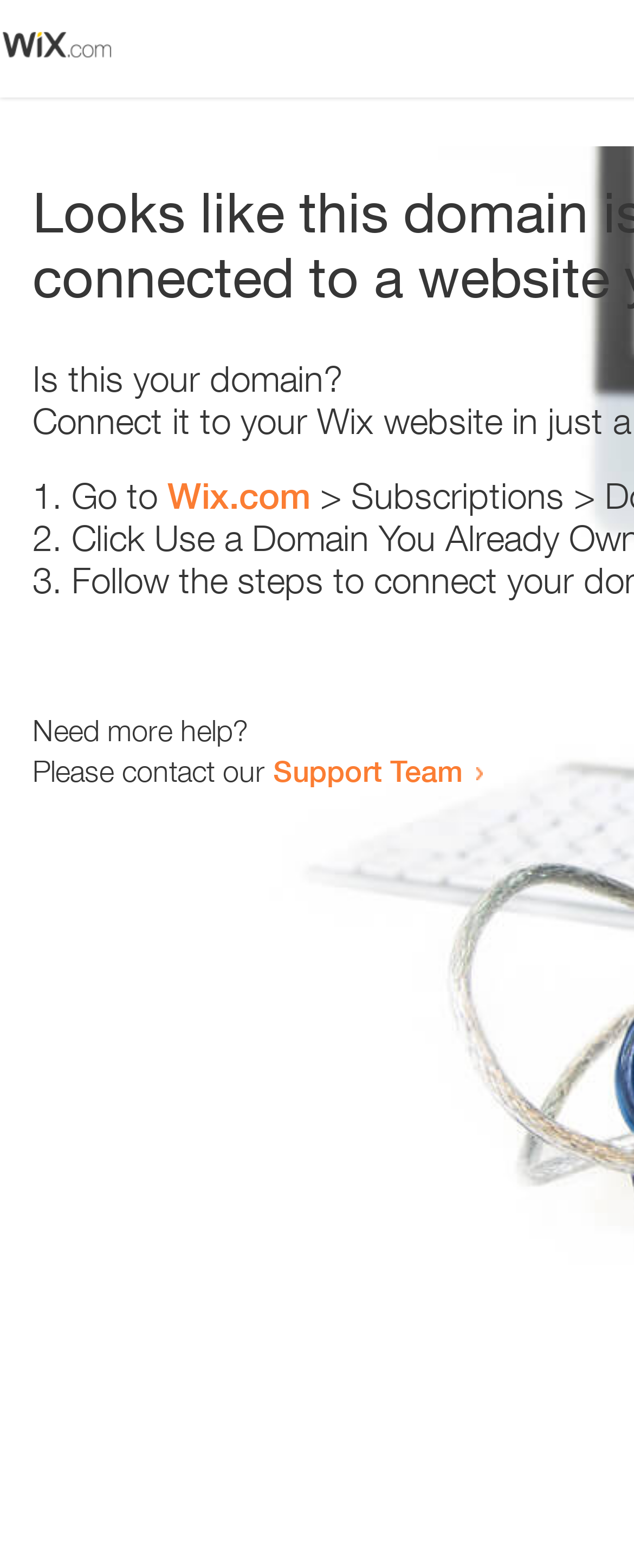What is the purpose of the webpage?
Please give a detailed and elaborate answer to the question.

The webpage appears to be an error page, and it provides steps to take and contact information for support, indicating that its purpose is to help resolve an error or issue related to a domain.